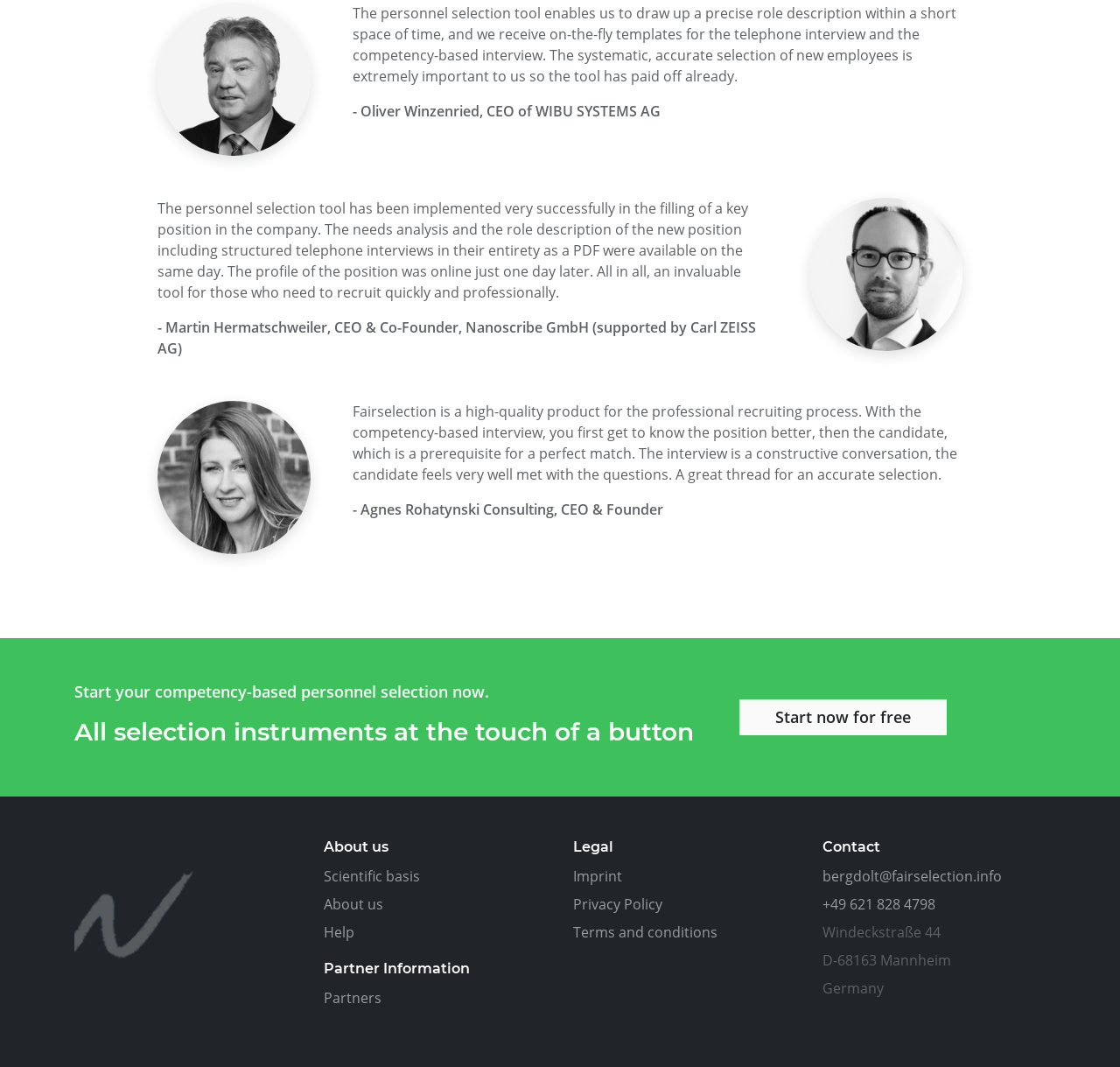Please provide a brief answer to the following inquiry using a single word or phrase:
What is the name of the company behind the personnel selection tool?

Fairselection